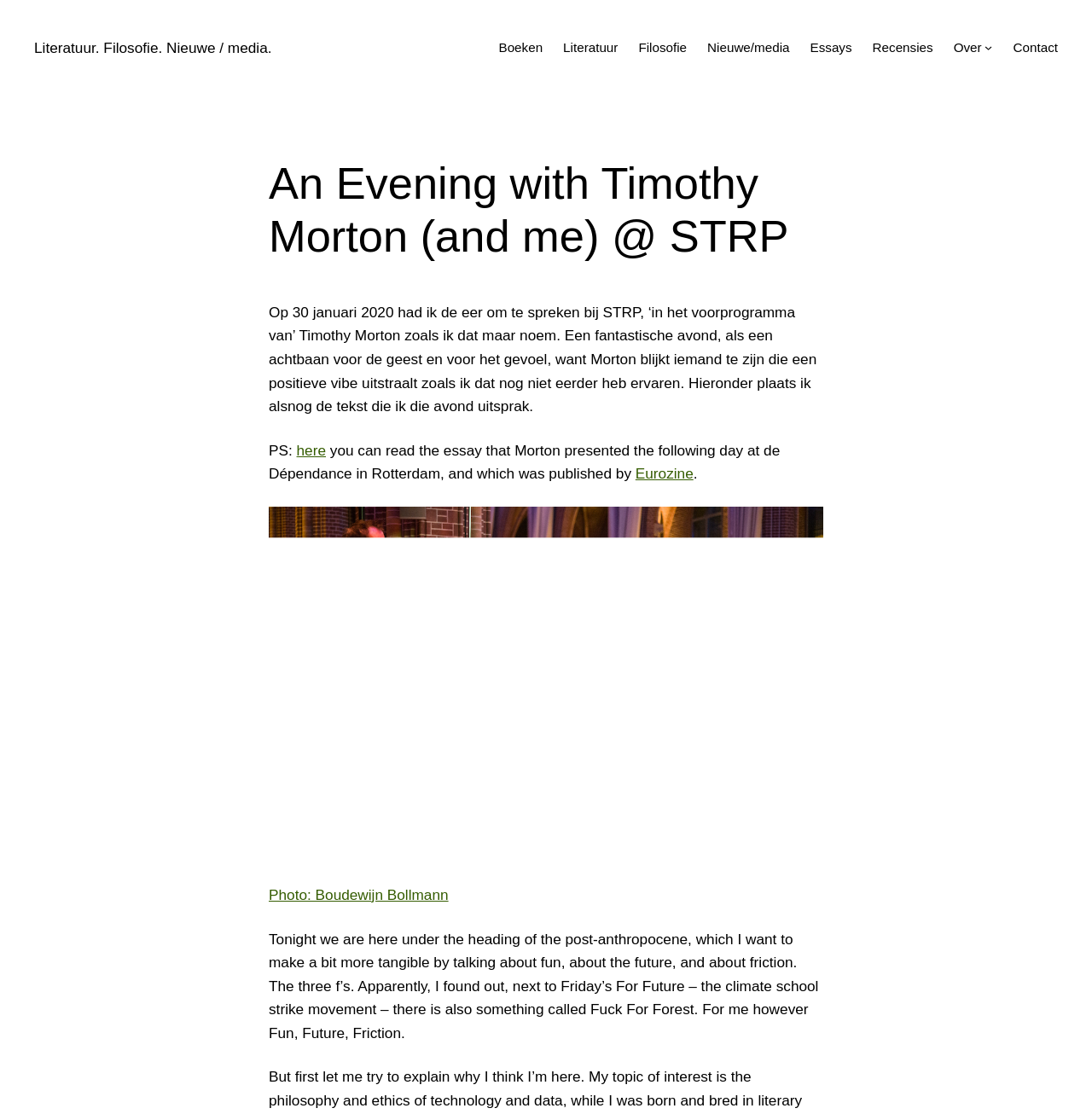Please respond in a single word or phrase: 
What are the three F's mentioned in the webpage?

Fun, Future, Friction